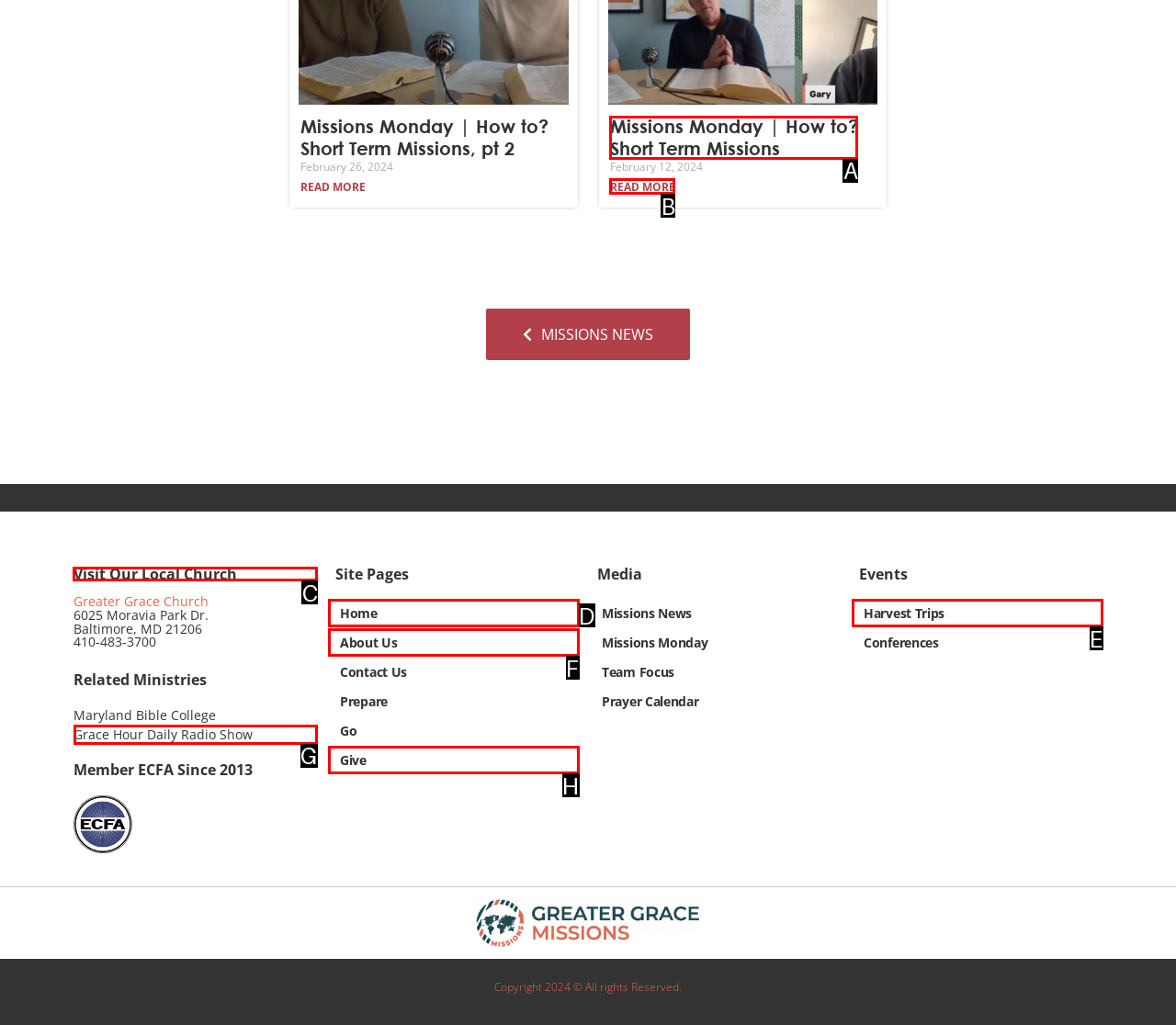Determine the letter of the element to click to accomplish this task: Visit Our Local Church. Respond with the letter.

C